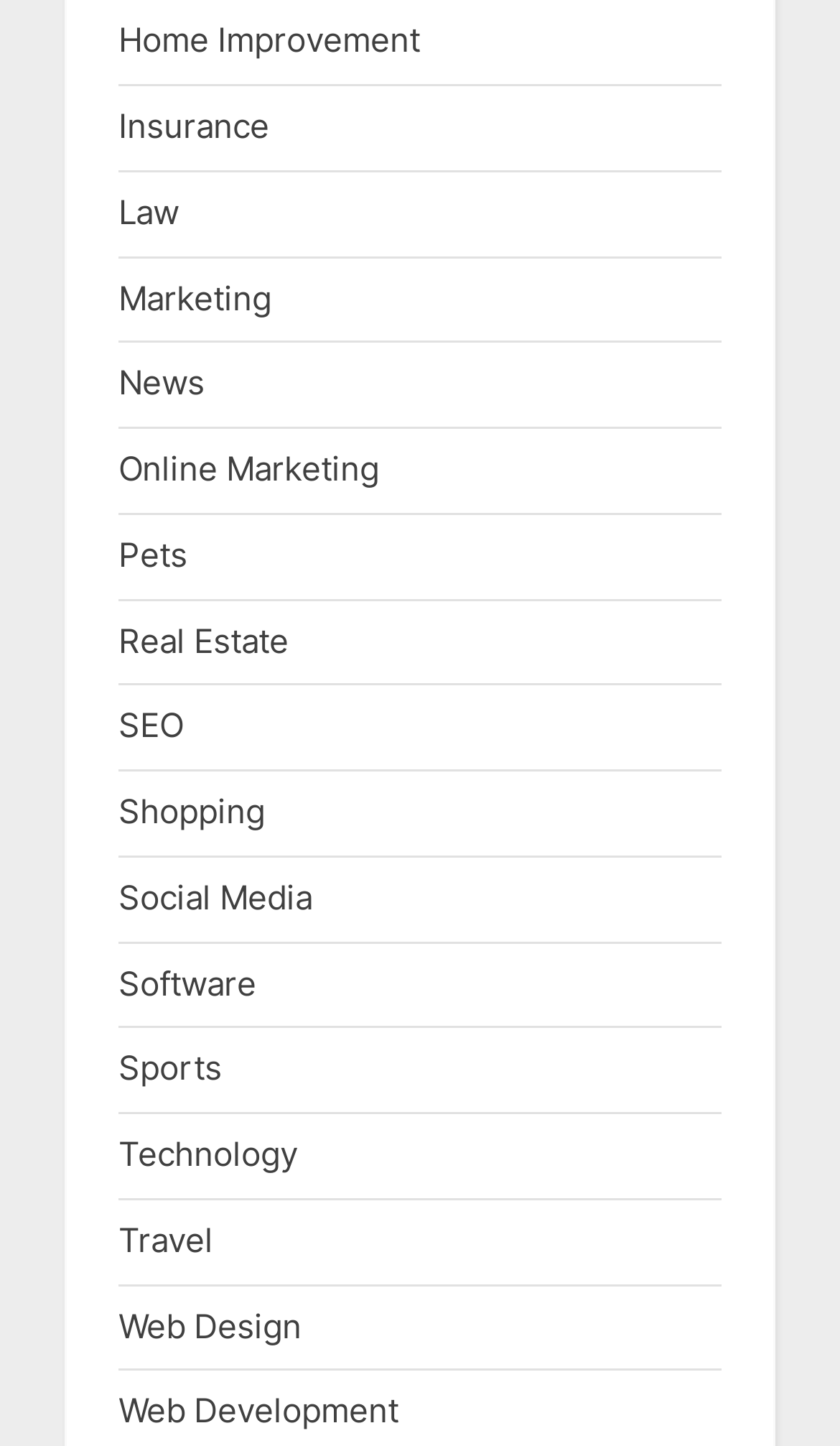Provide the bounding box coordinates of the HTML element this sentence describes: "Law". The bounding box coordinates consist of four float numbers between 0 and 1, i.e., [left, top, right, bottom].

[0.141, 0.132, 0.213, 0.161]